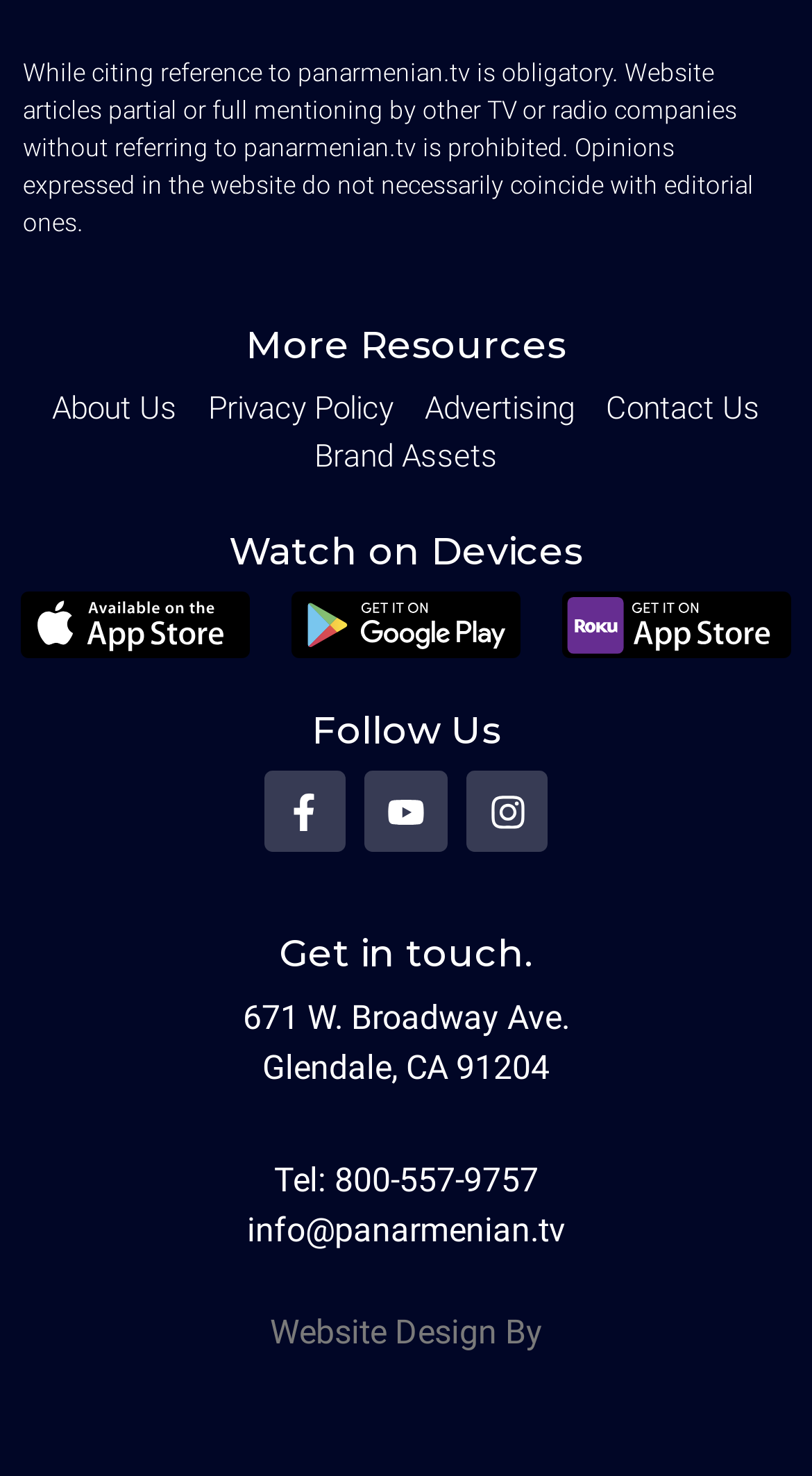Please predict the bounding box coordinates of the element's region where a click is necessary to complete the following instruction: "Watch on Devices". The coordinates should be represented by four float numbers between 0 and 1, i.e., [left, top, right, bottom].

[0.282, 0.361, 0.718, 0.387]